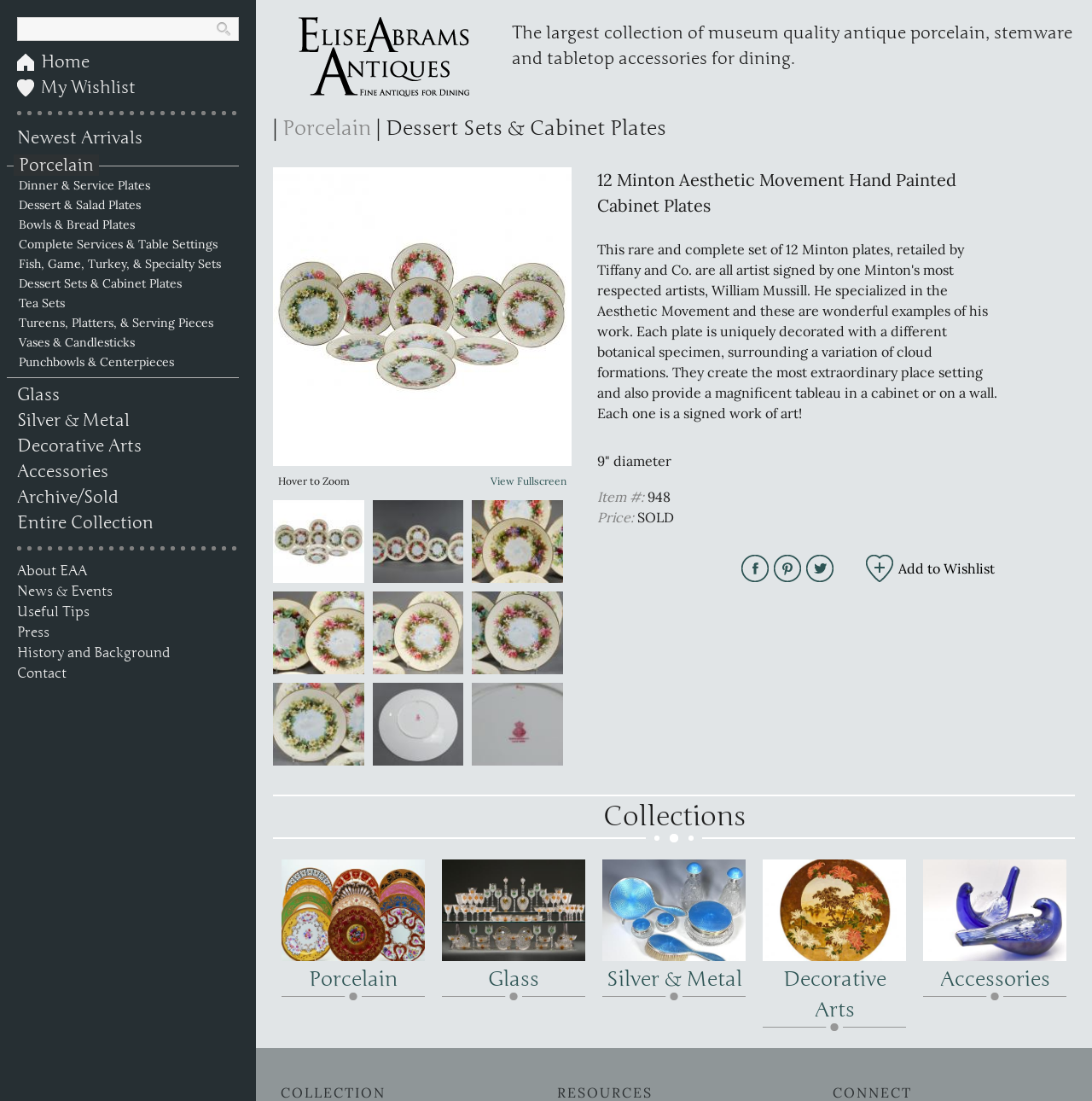Provide a single word or phrase to answer the given question: 
What is the name of the antiques store?

Elise Abrams Antiques